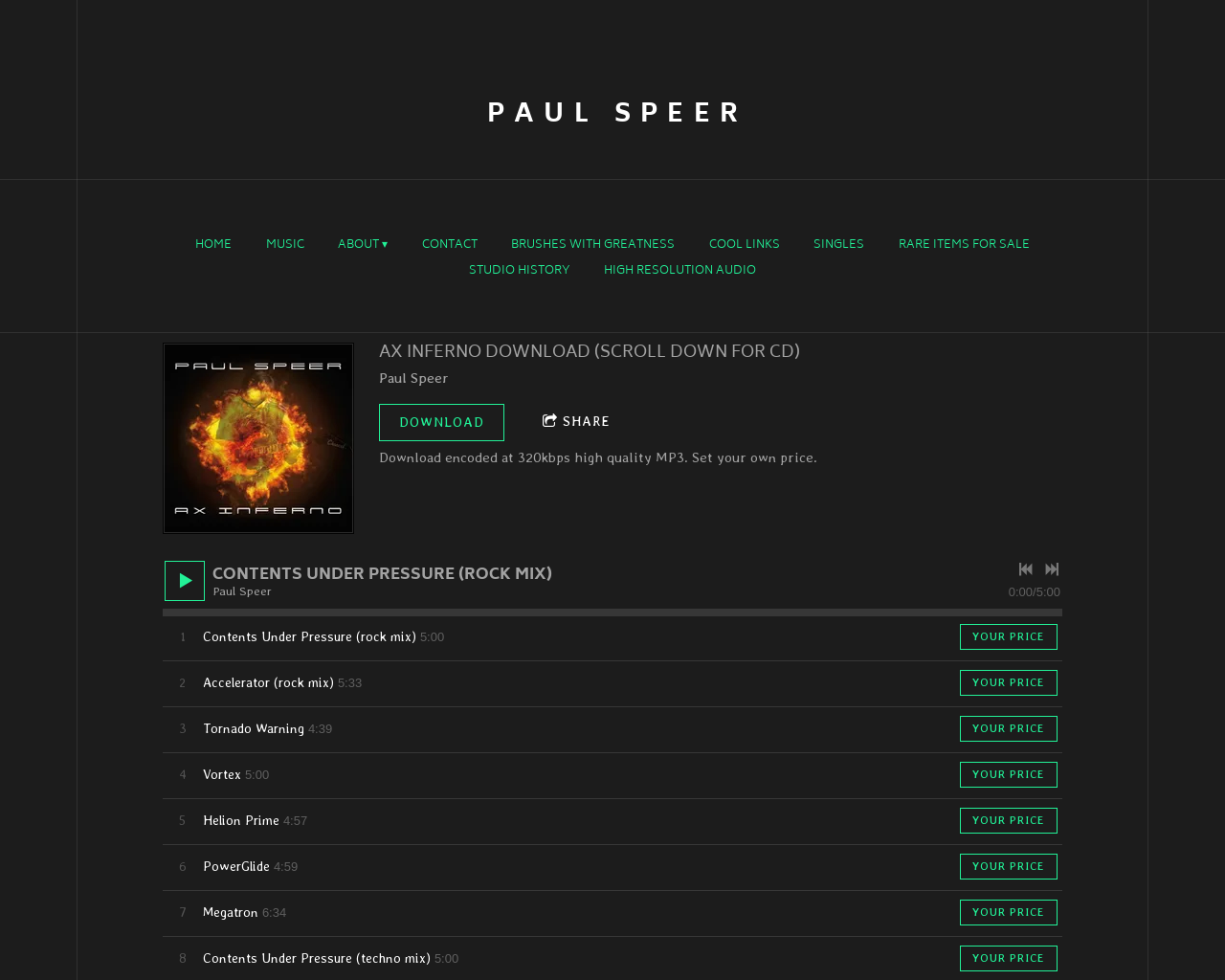Determine the bounding box coordinates of the clickable region to execute the instruction: "View the STUDIO HISTORY page". The coordinates should be four float numbers between 0 and 1, denoted as [left, top, right, bottom].

[0.383, 0.269, 0.465, 0.285]